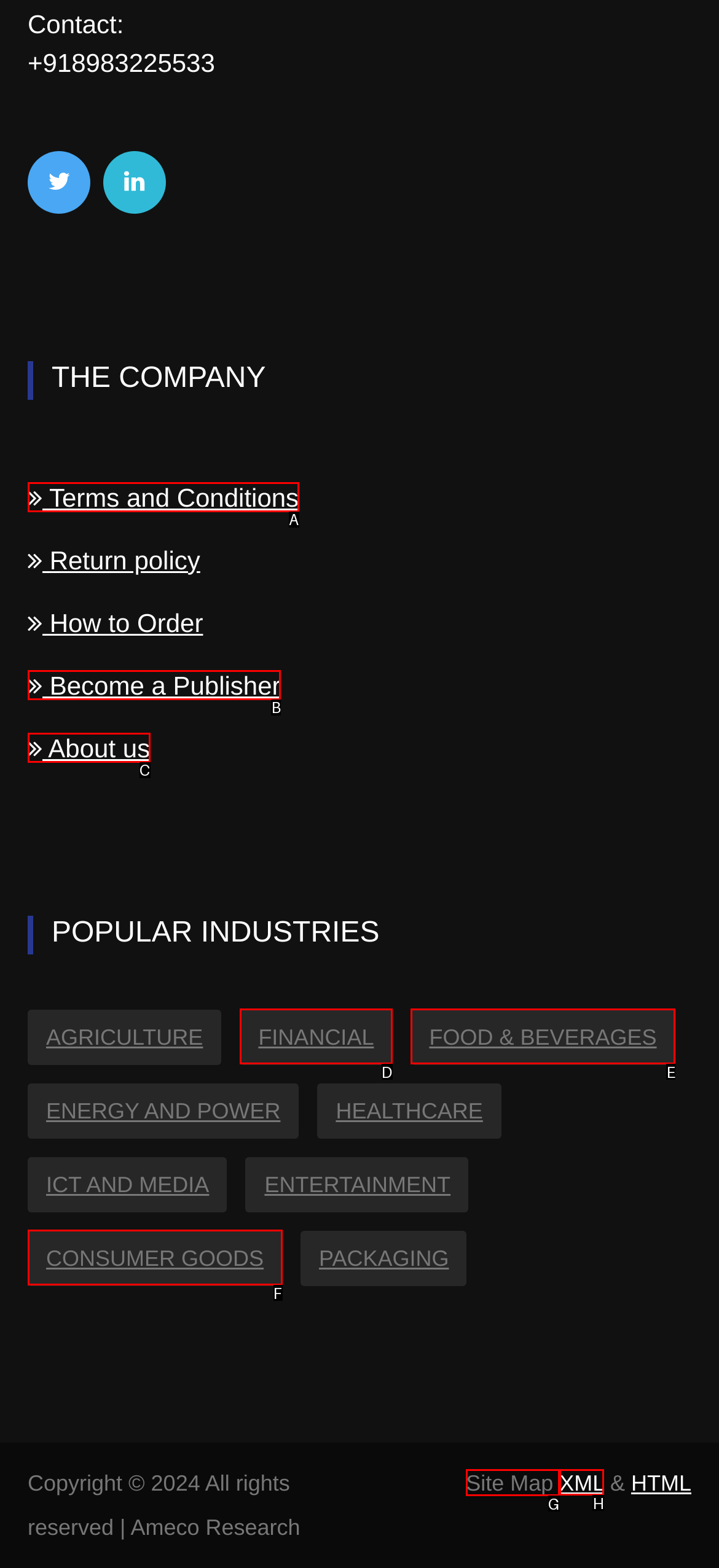Select the letter associated with the UI element you need to click to perform the following action: Check the 'Site Map'
Reply with the correct letter from the options provided.

G